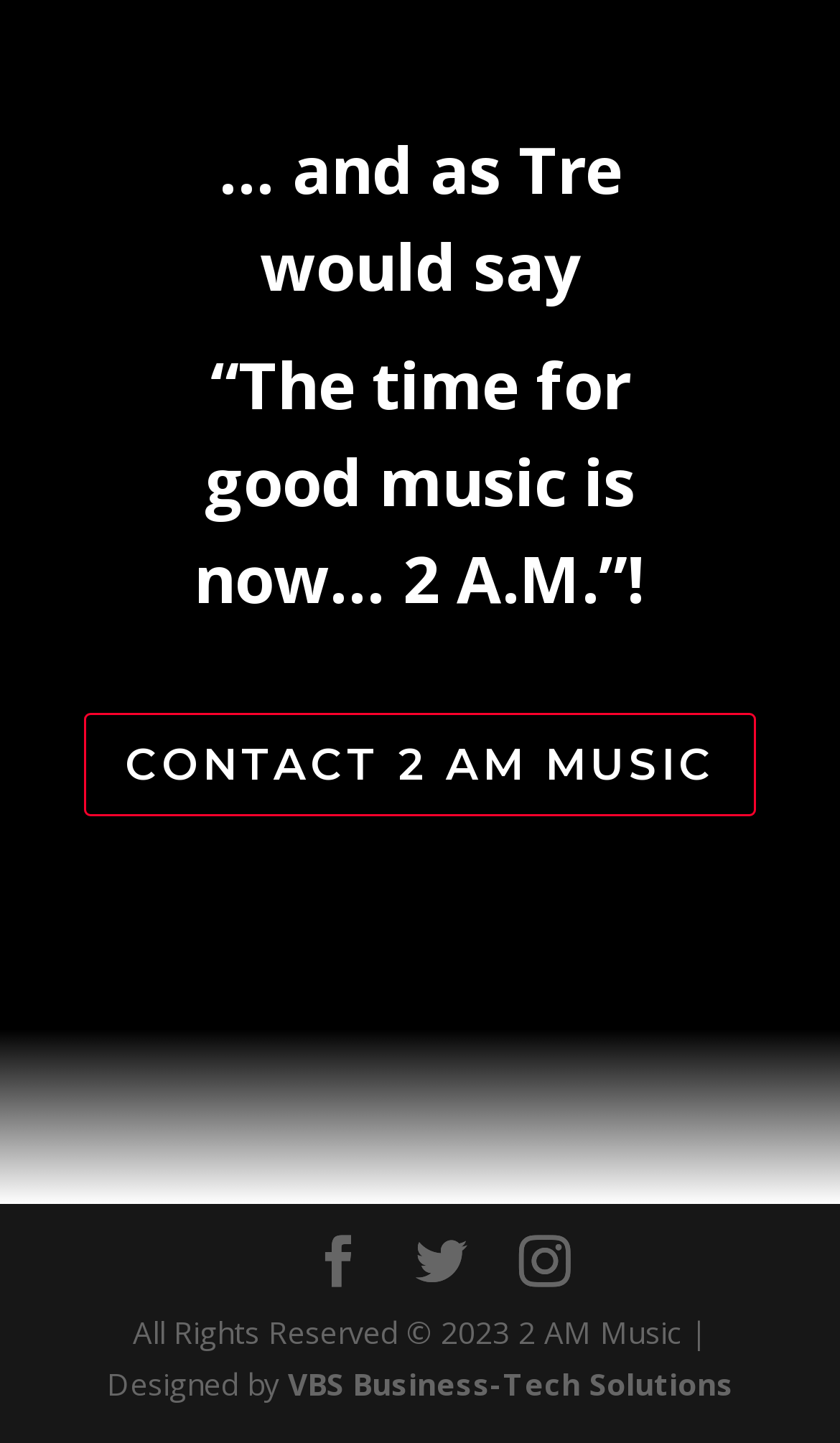How many social media links are present?
Based on the visual, give a brief answer using one word or a short phrase.

3